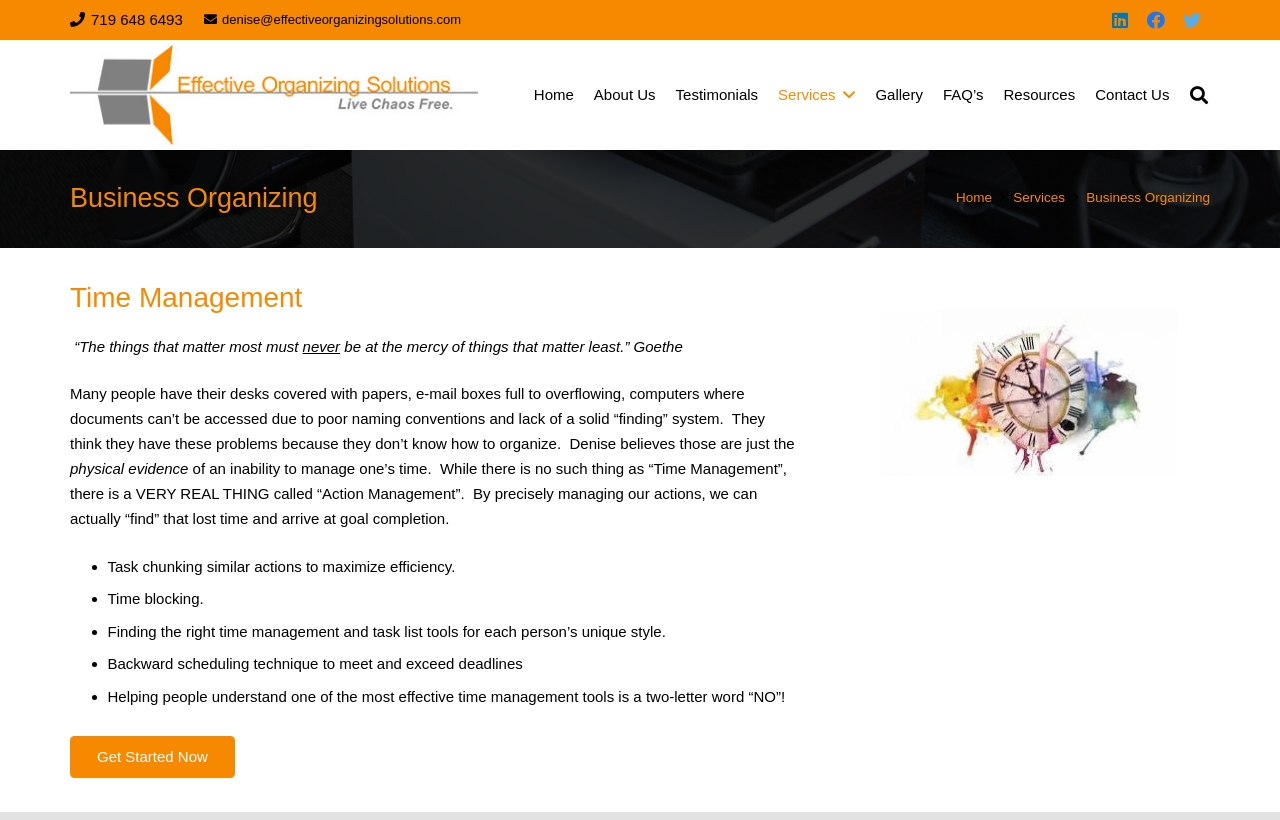Determine the bounding box coordinates of the clickable element to achieve the following action: 'Go to the Home page'. Provide the coordinates as four float values between 0 and 1, formatted as [left, top, right, bottom].

[0.409, 0.049, 0.456, 0.183]